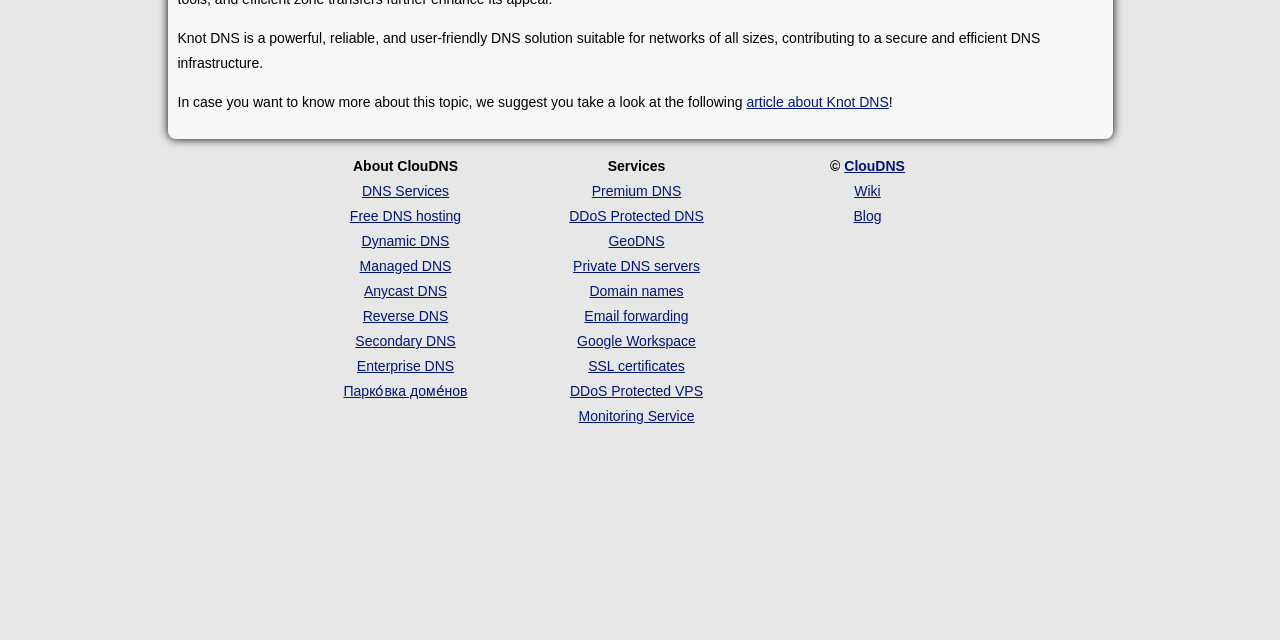Provide the bounding box coordinates of the HTML element described by the text: "Julia Lasker".

None